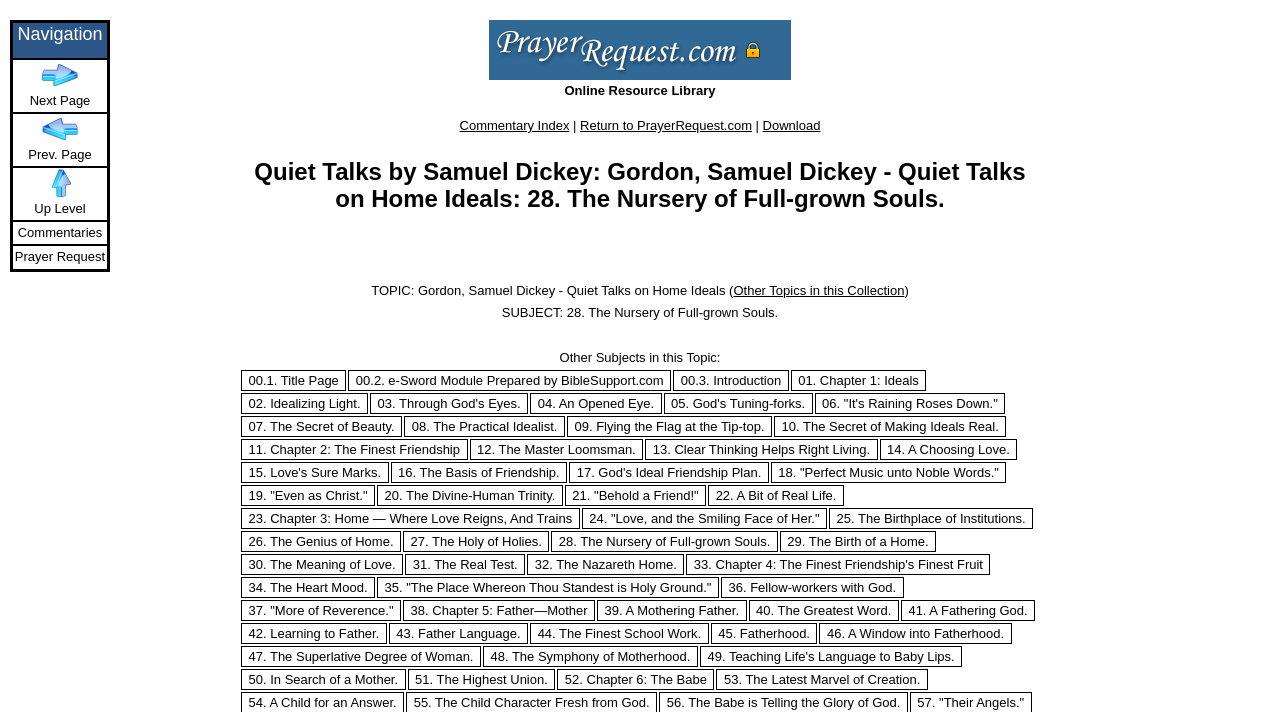Deliver a detailed narrative of the webpage's visual and textual elements.

This webpage is about "Quiet Talks by Samuel Dickey: Gordon, Samuel Dickey - Quiet Talks on Home Ideals: 28. The Nursery of Full-grown Souls." At the top, there is a heading "Online Resource Library" and a link "Commentary Index" to the left of it. To the right of the heading, there are three links: "Return to PrayerRequest.com", "Download", and an image. Below this section, there is a heading with the same title as the webpage, and a static text "TOPIC: Gordon, Samuel Dickey - Quiet Talks on Home Ideals (" followed by a link "Other Topics in this Collection" and a closing parenthesis.

On the left side of the page, there is a table of contents with 52 links, each representing a chapter or section of the book. The links are arranged in a vertical list, with the chapter titles and numbers clearly visible. The table of contents takes up most of the left side of the page.

On the top-right corner of the page, there is a small image and a link. Below this, there are three rows of grid cells, each containing a link and an image. The links are "Navigation", "Next Page", and "Prev. Page", respectively. The images are small and appear to be navigation icons.

The overall layout of the page is simple and easy to navigate, with a clear hierarchy of headings and links. The table of contents is prominent and easily accessible, making it easy for users to find specific chapters or sections of the book.